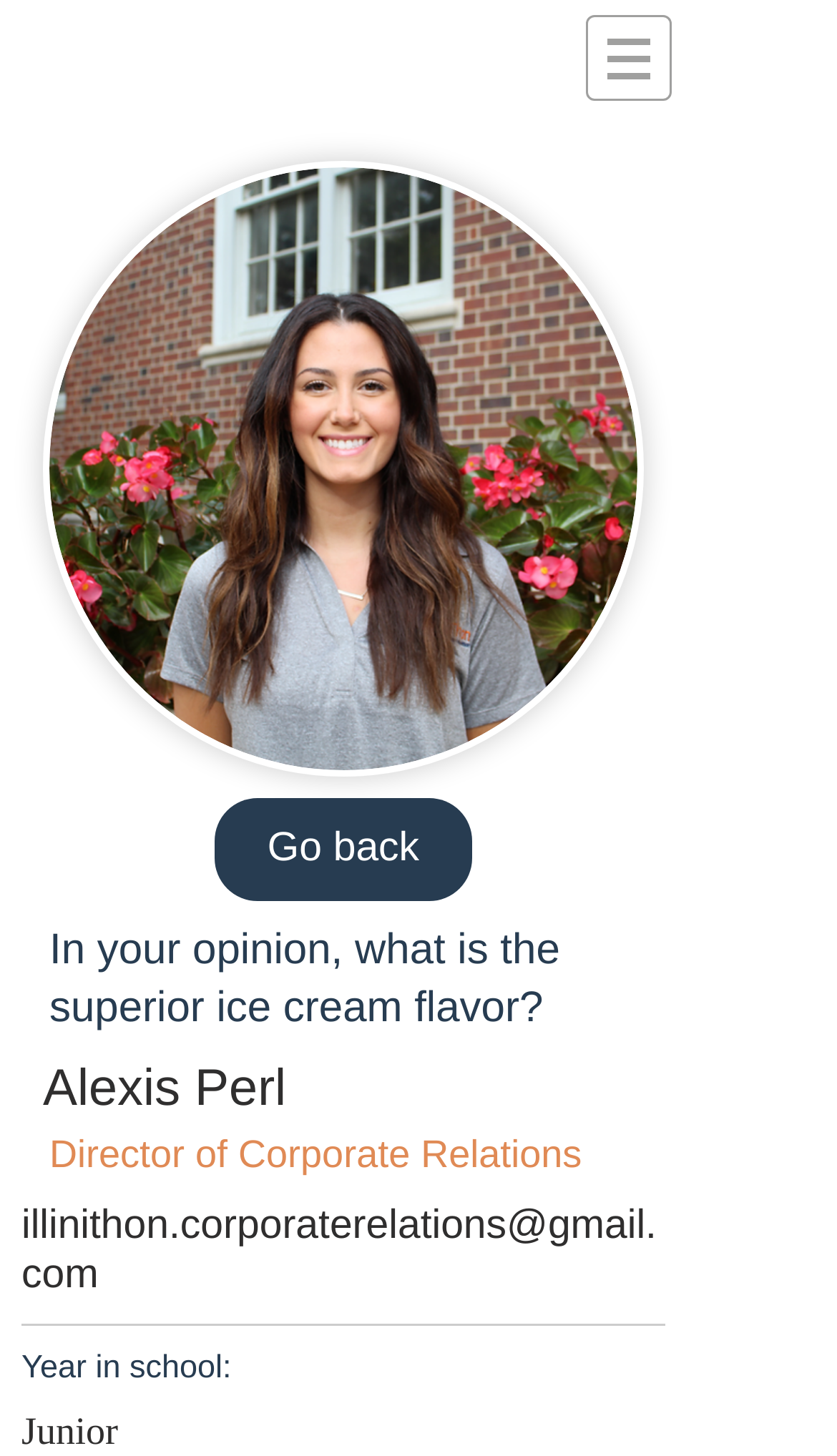Provide a one-word or brief phrase answer to the question:
What is the email address of Alexis Perl?

illinithon.corporaterelations@gmail.com